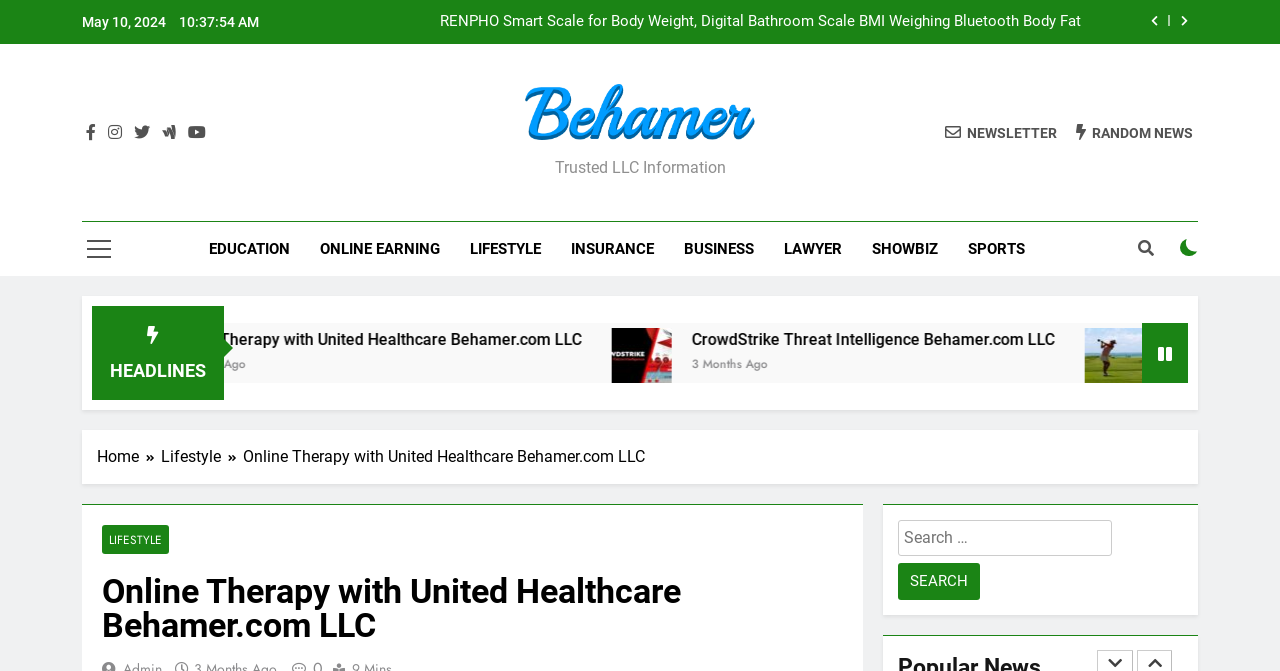Answer the question using only one word or a concise phrase: What is the text of the button next to the search box?

Search